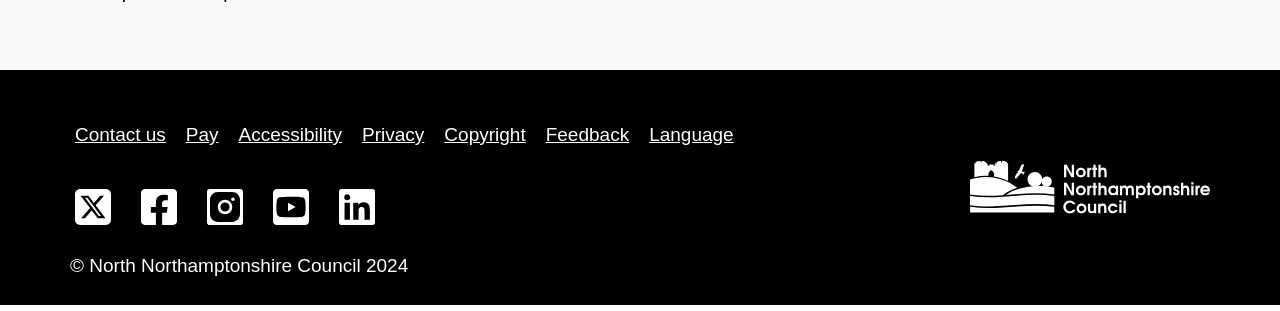Determine the bounding box coordinates of the section I need to click to execute the following instruction: "View our Twitter feed". Provide the coordinates as four float numbers between 0 and 1, i.e., [left, top, right, bottom].

[0.055, 0.59, 0.091, 0.763]